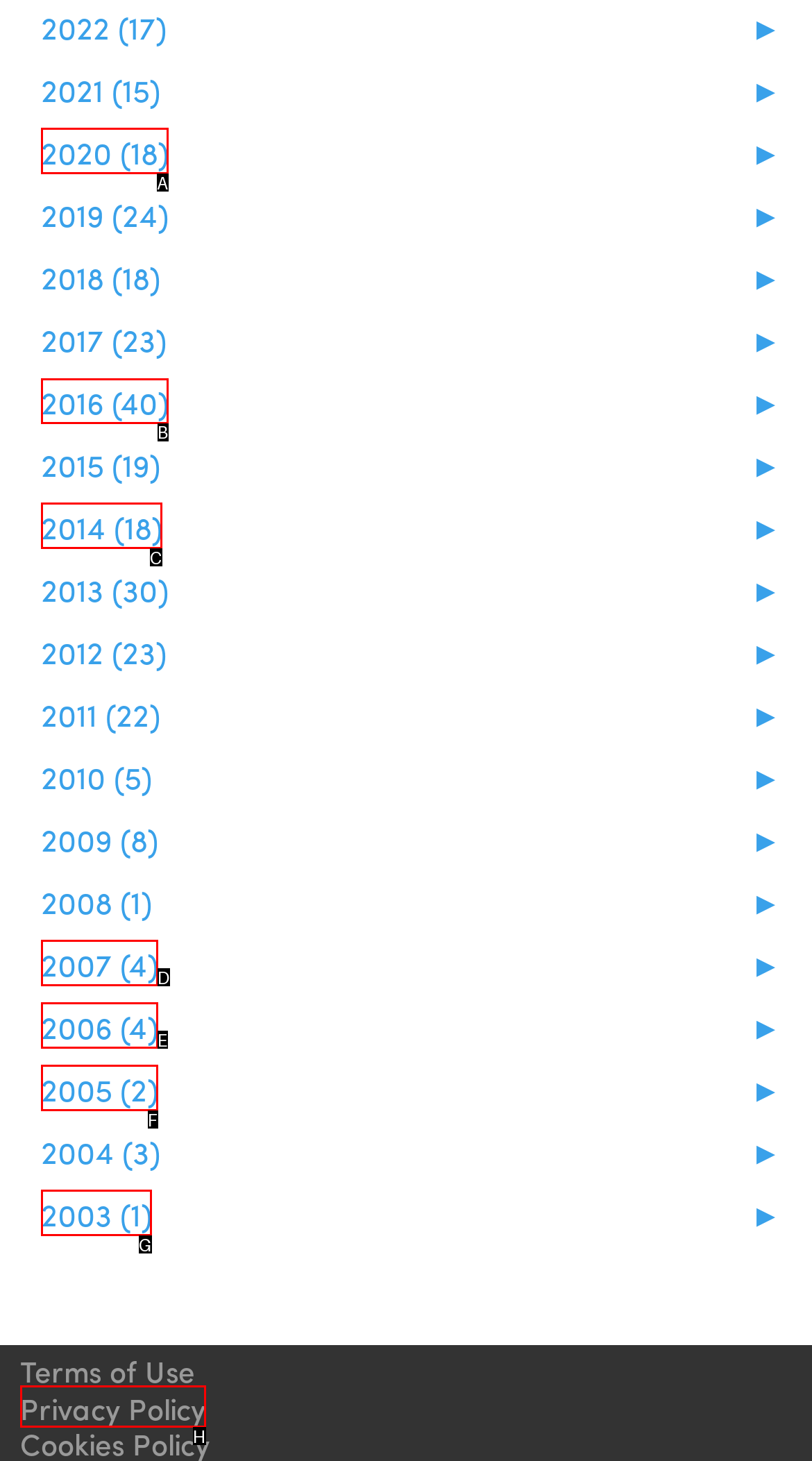Identify the appropriate choice to fulfill this task: Browse 2016 archives
Respond with the letter corresponding to the correct option.

B